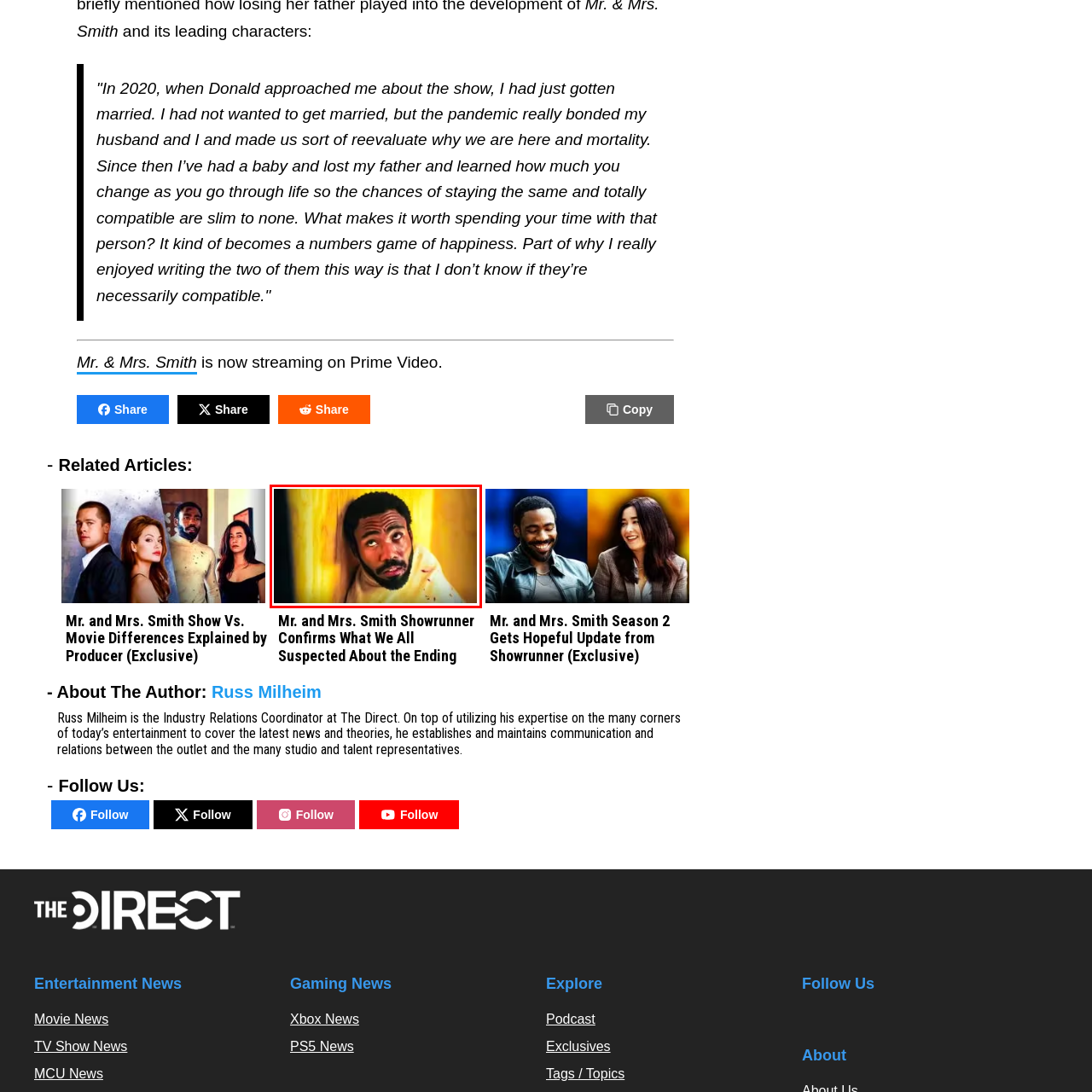Refer to the image marked by the red boundary and provide a single word or phrase in response to the question:
What is the tone of the series or film?

Tense or distressed